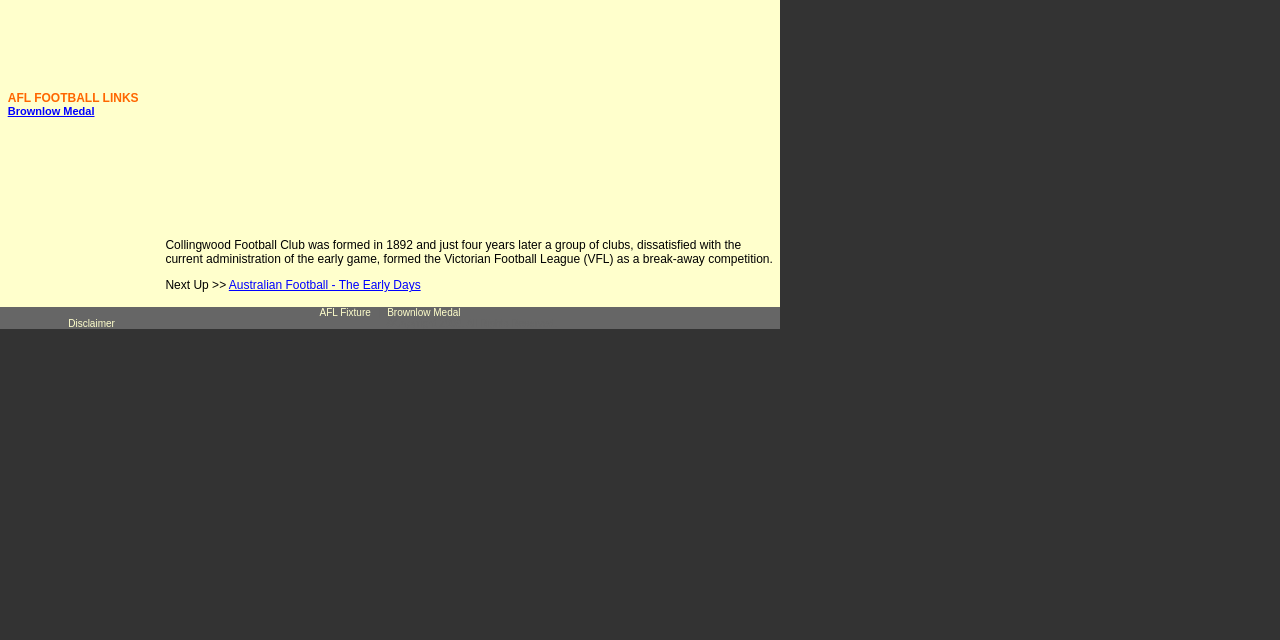Identify the bounding box for the UI element described as: "AFL Fixture". The coordinates should be four float numbers between 0 and 1, i.e., [left, top, right, bottom].

[0.25, 0.48, 0.292, 0.498]